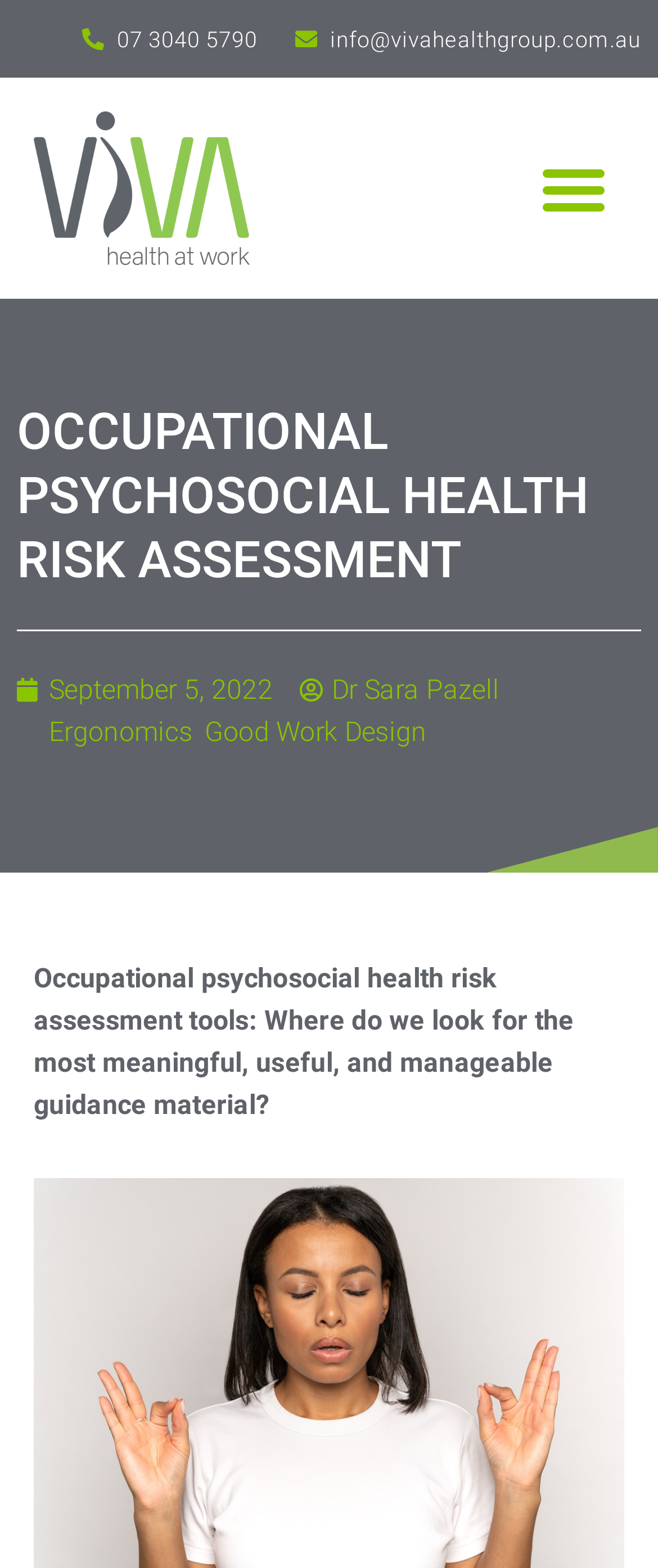Determine the bounding box coordinates of the UI element described below. Use the format (top-left x, top-left y, bottom-right x, bottom-right y) with floating point numbers between 0 and 1: info@vivahealthgroup.com.au

[0.493, 0.017, 0.974, 0.033]